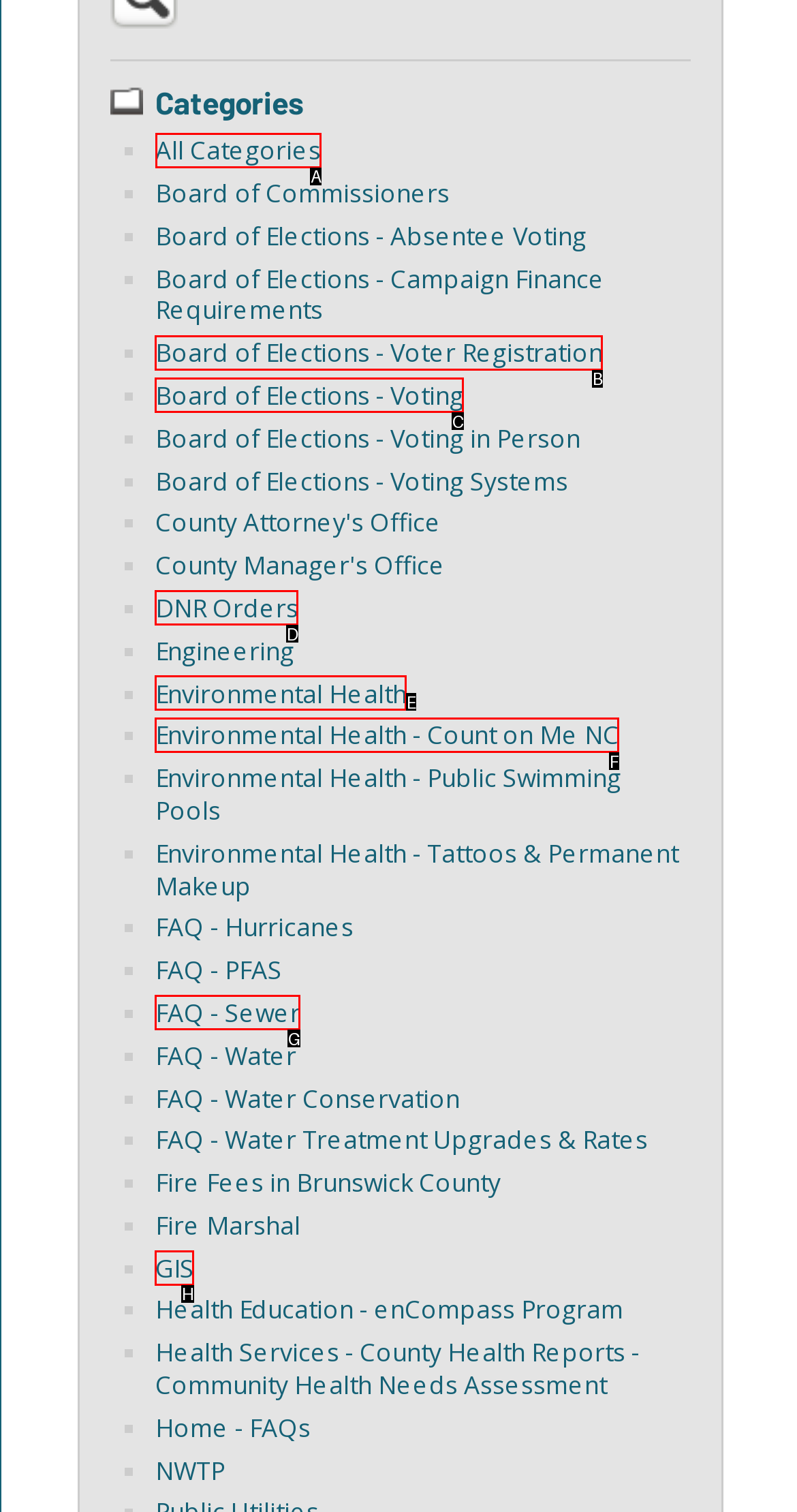Determine the correct UI element to click for this instruction: View all categories. Respond with the letter of the chosen element.

A